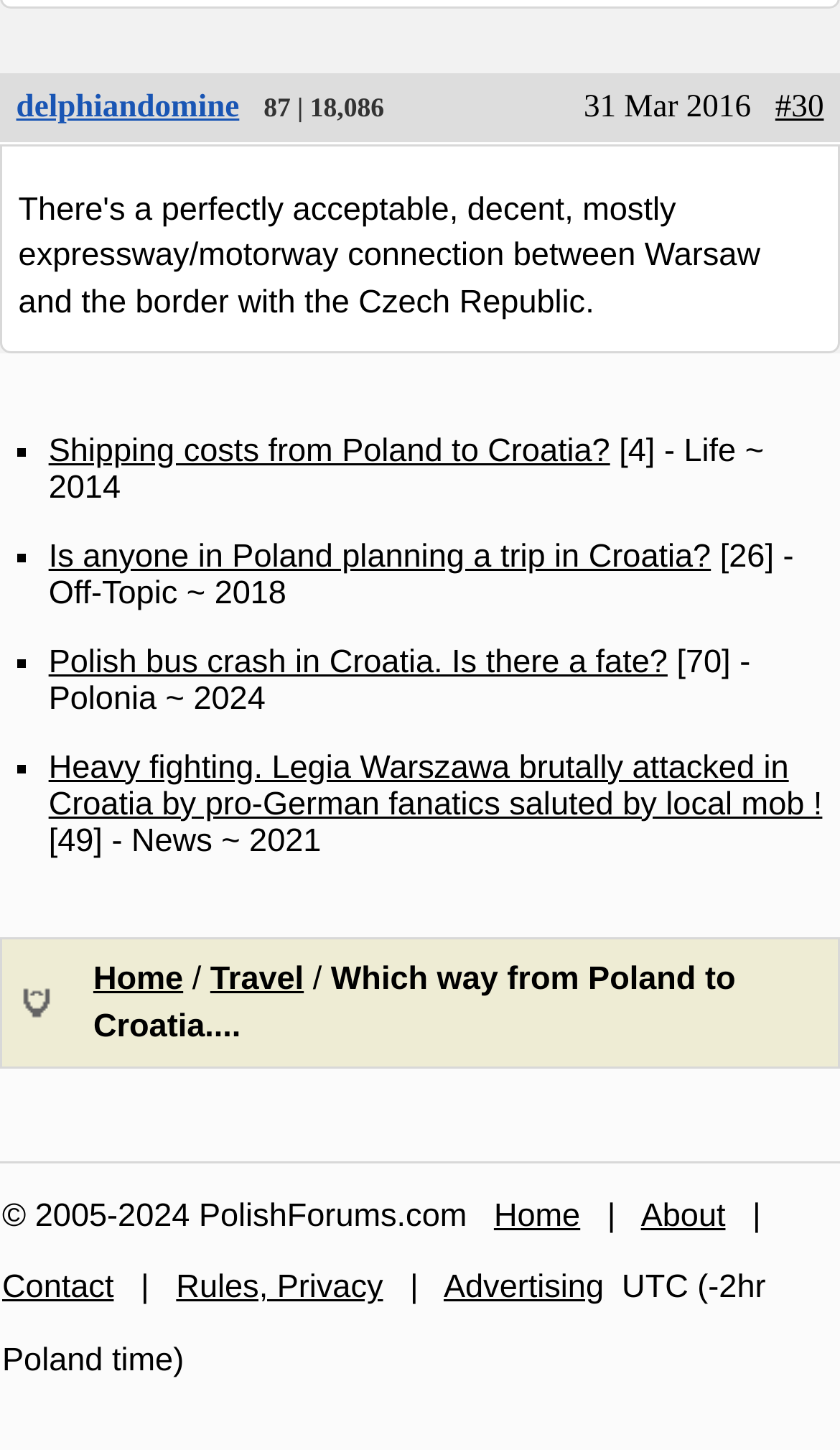Determine the bounding box coordinates of the UI element described below. Use the format (top-left x, top-left y, bottom-right x, bottom-right y) with floating point numbers between 0 and 1: Rules, Privacy

[0.21, 0.876, 0.456, 0.901]